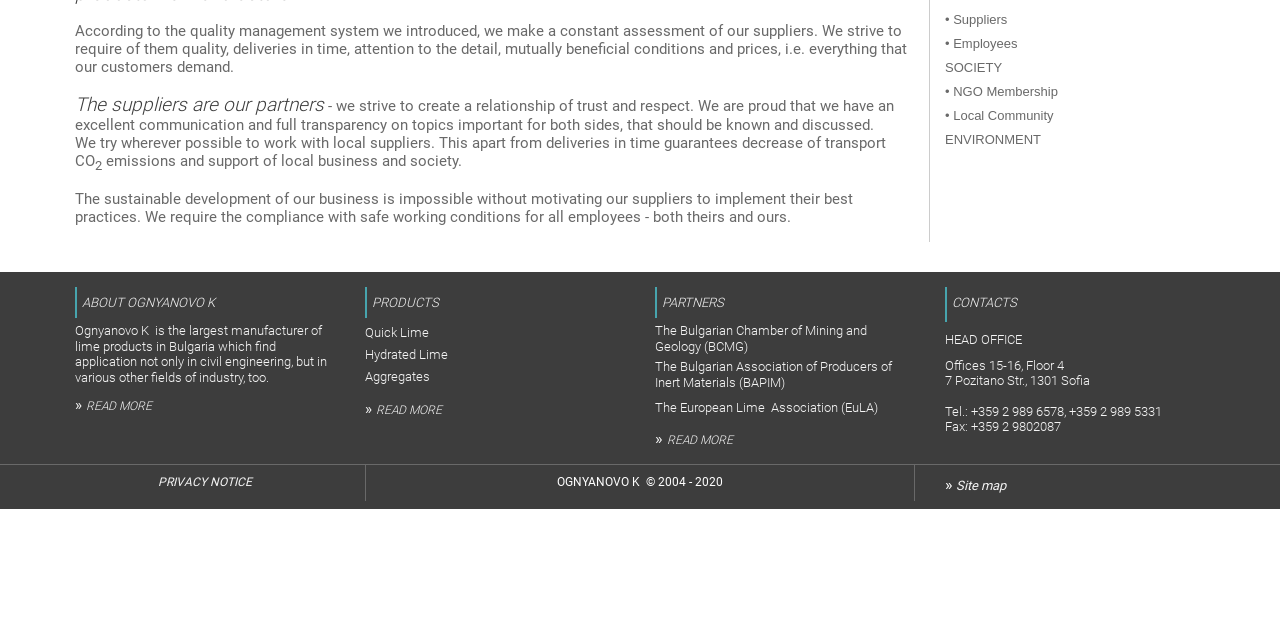Specify the bounding box coordinates (top-left x, top-left y, bottom-right x, bottom-right y) of the UI element in the screenshot that matches this description: SOCIETY

[0.738, 0.094, 0.783, 0.117]